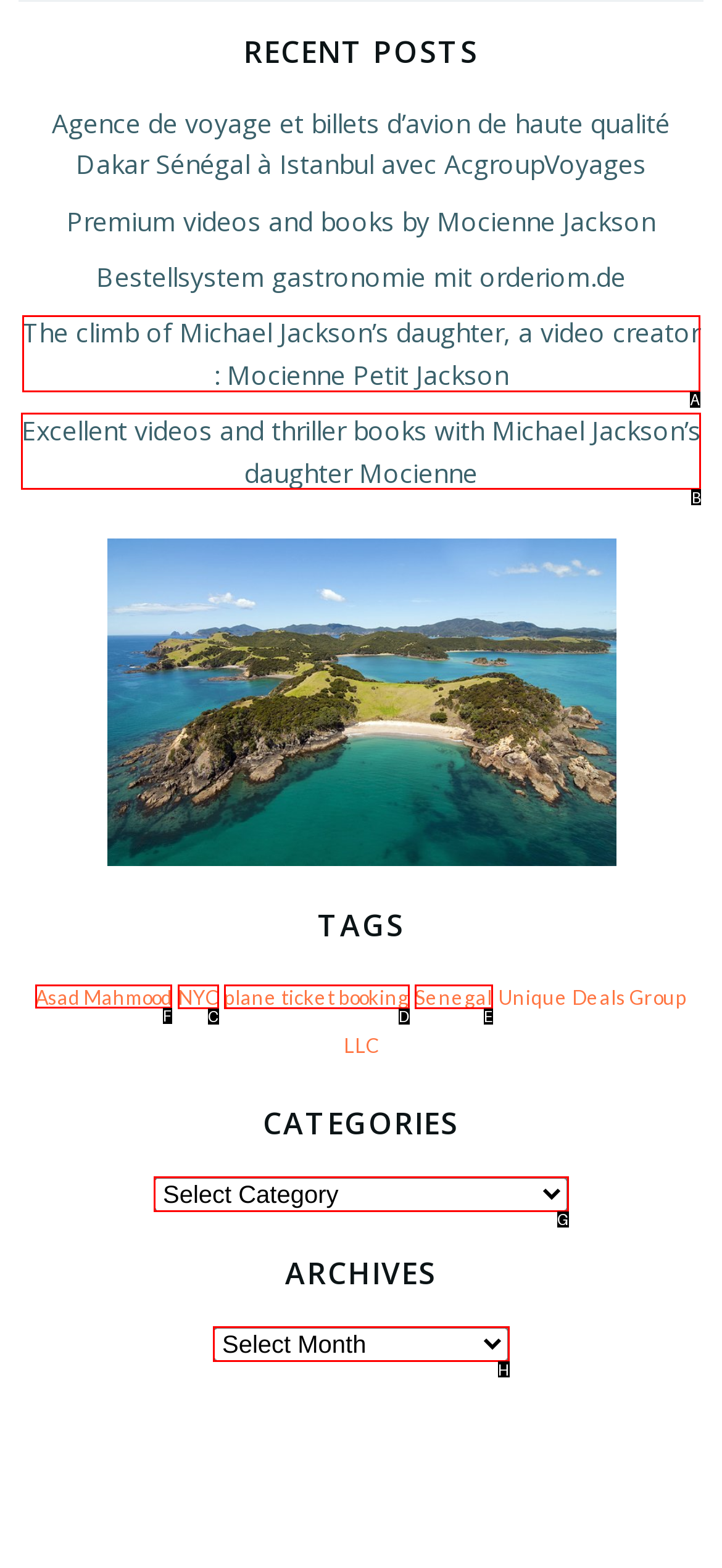Indicate the HTML element to be clicked to accomplish this task: explore tags Respond using the letter of the correct option.

F